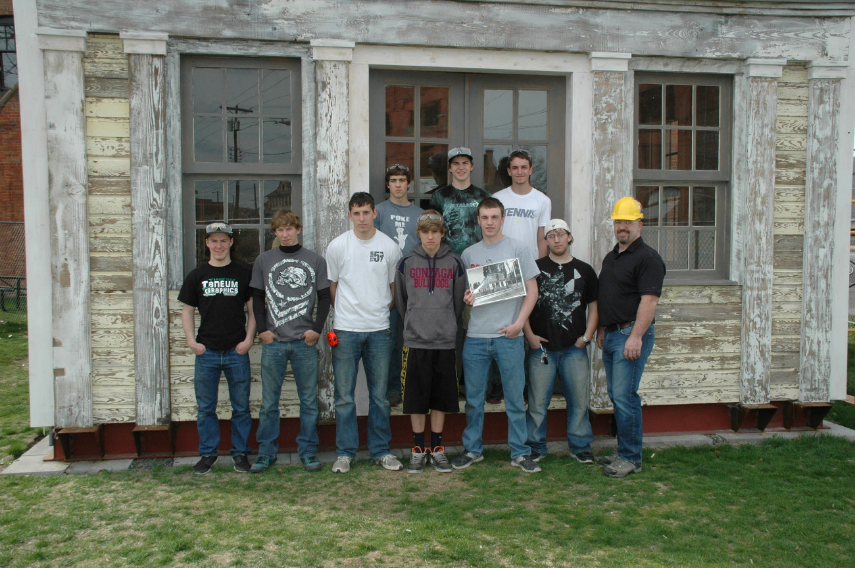What is the man on the right holding?
Using the image, provide a concise answer in one word or a short phrase.

A newspaper or document